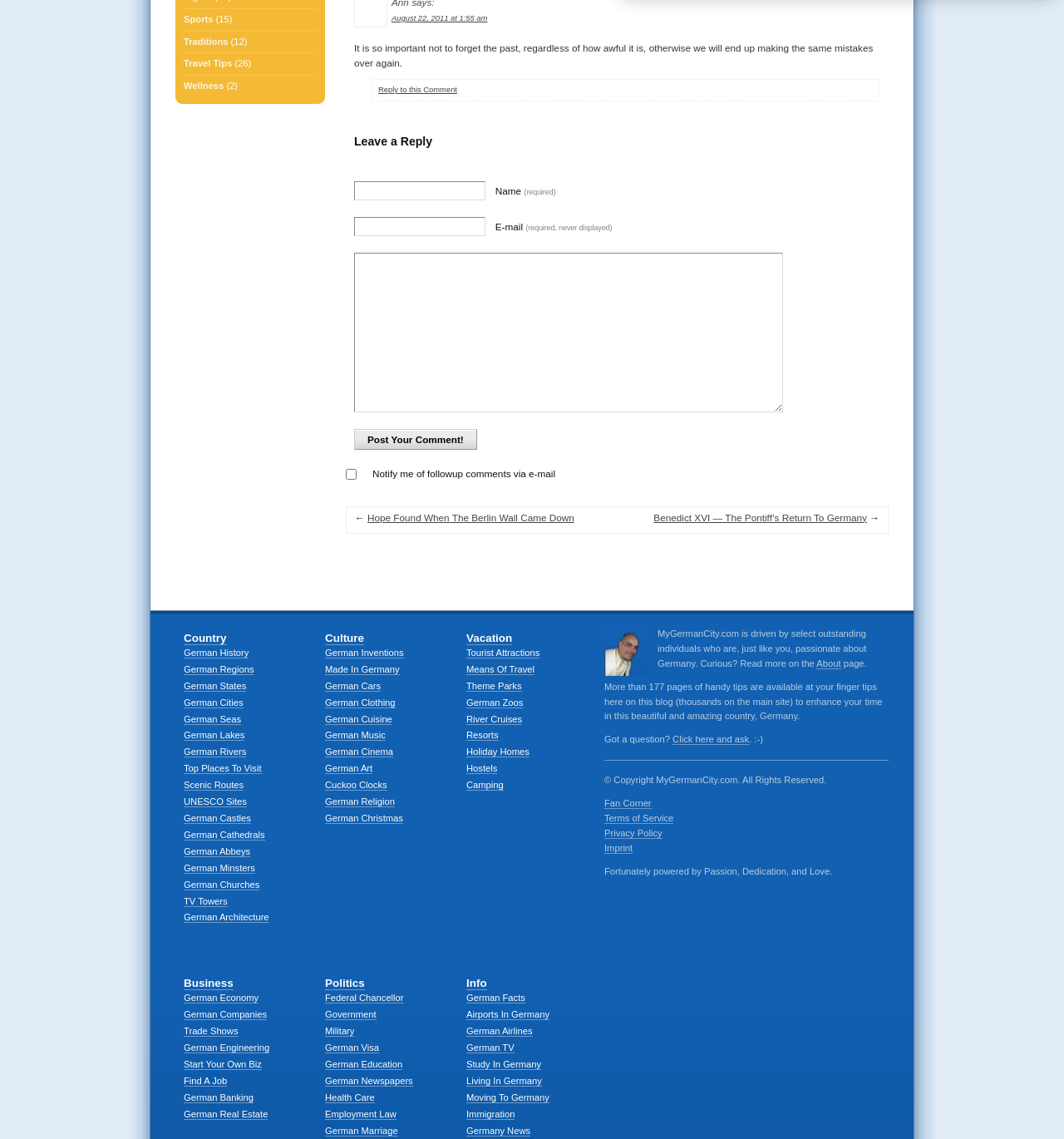Locate the bounding box of the UI element based on this description: "parent_node: Name (required) name="author"". Provide four float numbers between 0 and 1 as [left, top, right, bottom].

[0.333, 0.159, 0.456, 0.176]